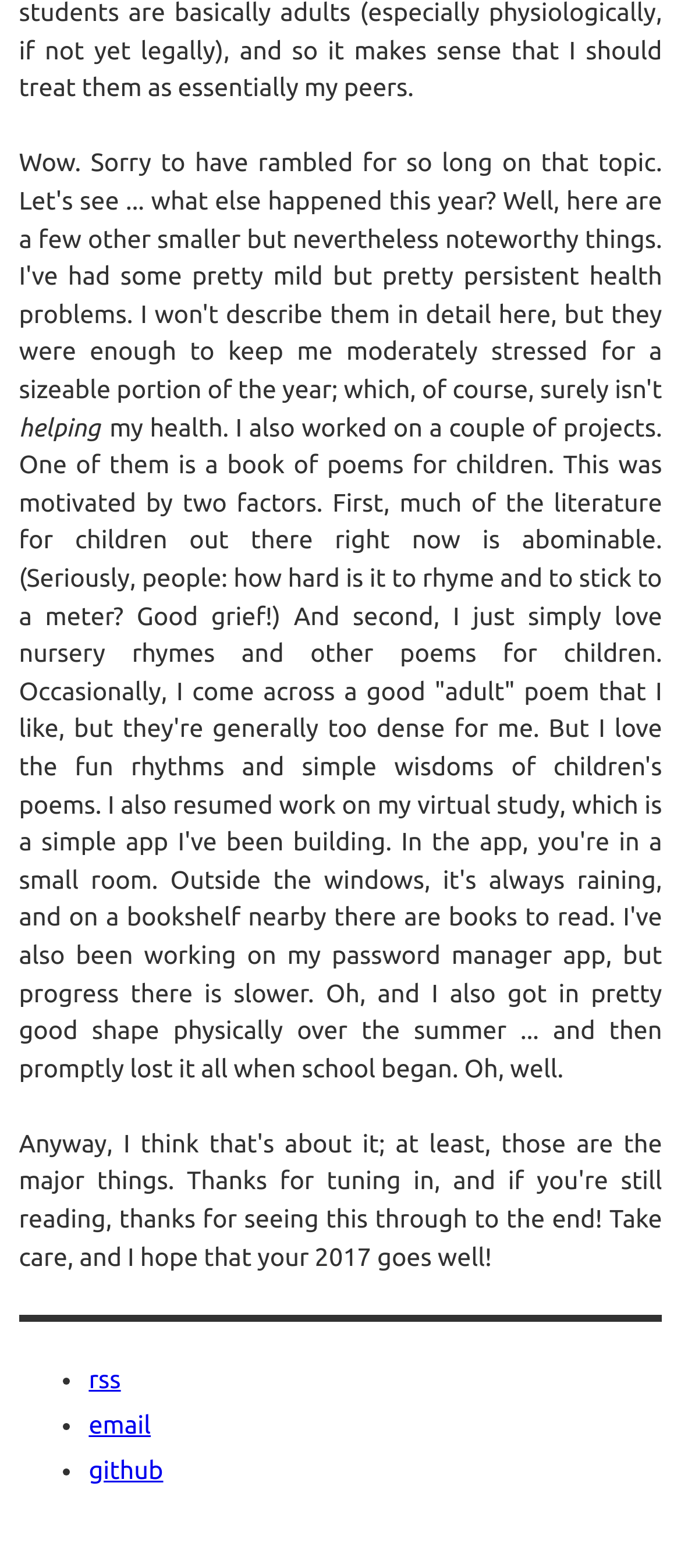What is the author's opinion about children's literature?
Give a detailed explanation using the information visible in the image.

The author mentions that much of the literature for children out there right now is abominable, implying that they have a low opinion of most children's literature.